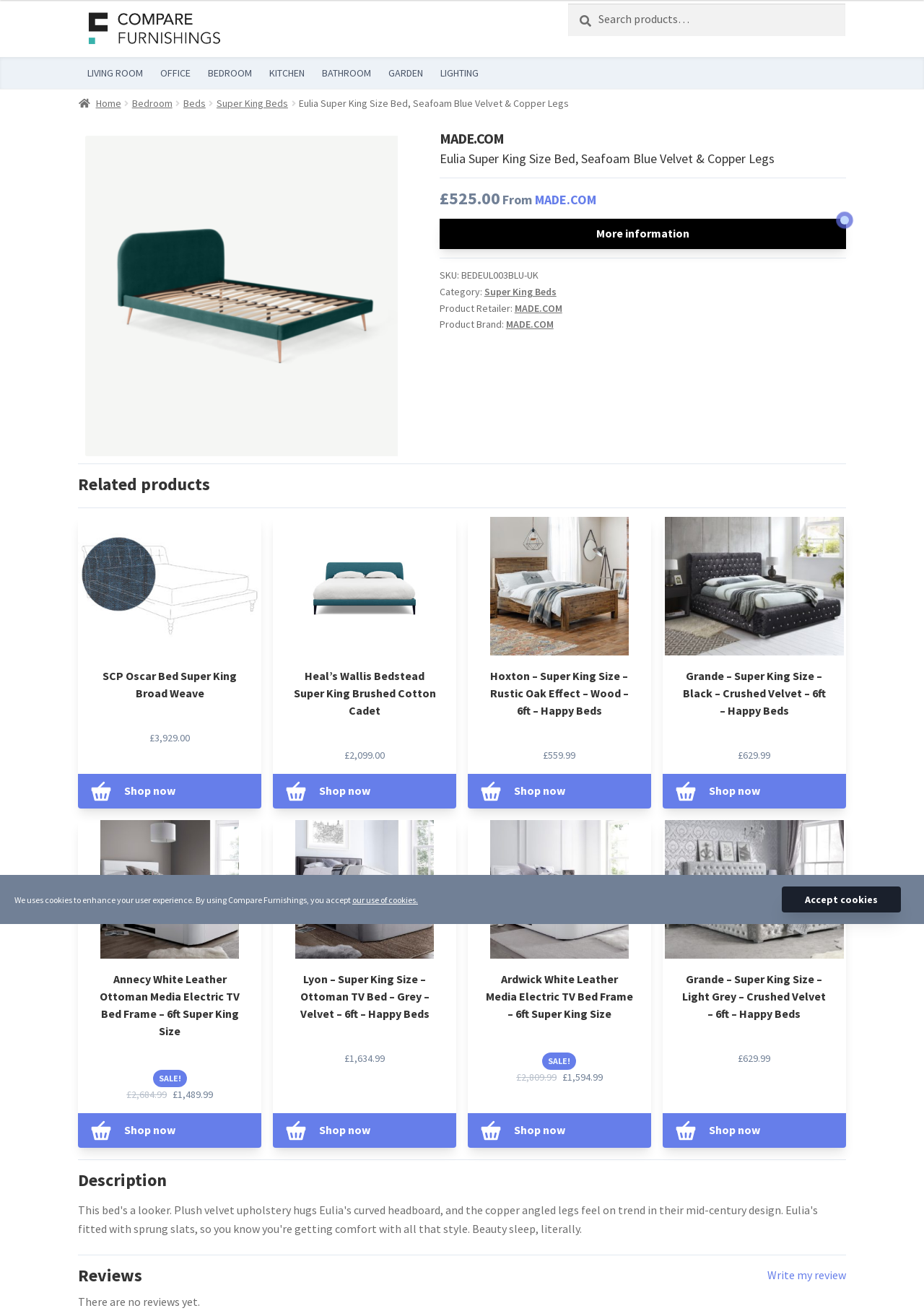Using the format (top-left x, top-left y, bottom-right x, bottom-right y), and given the element description, identify the bounding box coordinates within the screenshot: our use of cookies.

[0.381, 0.679, 0.452, 0.688]